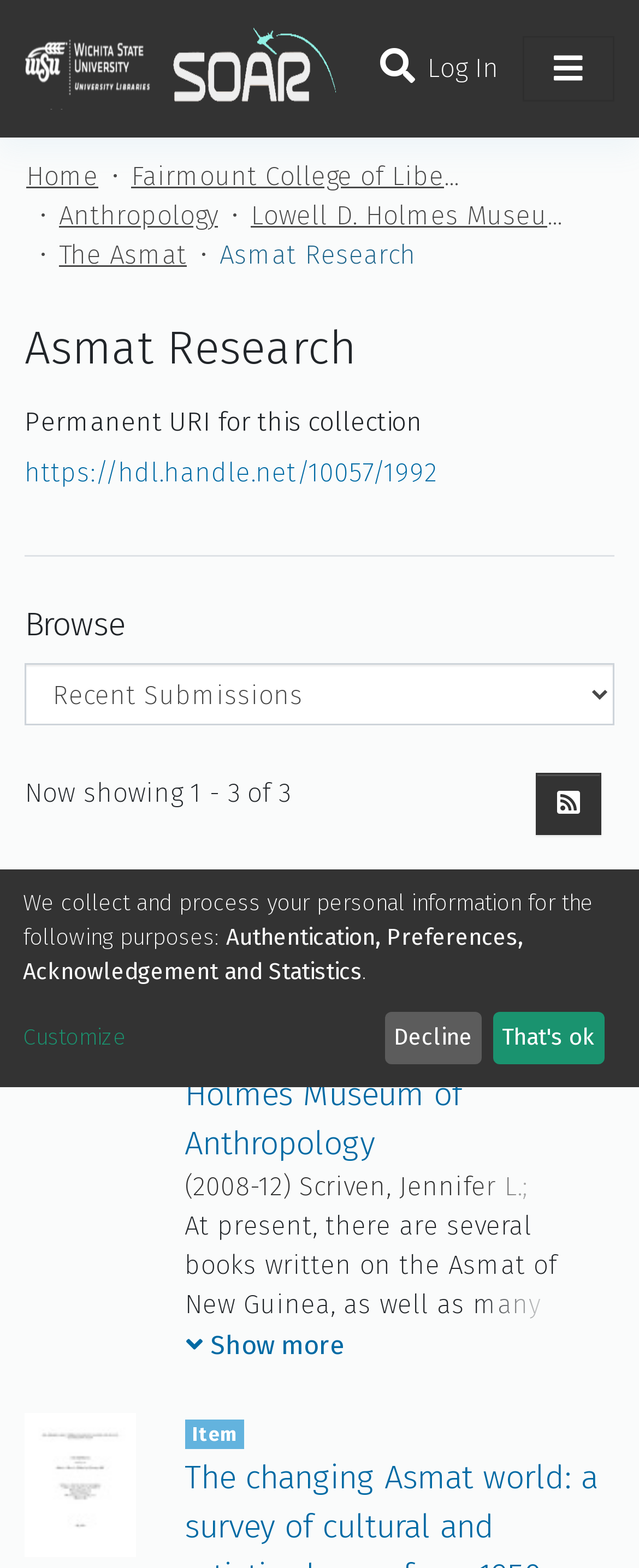Please provide a comprehensive answer to the question based on the screenshot: What is the purpose of collecting personal information?

I found the answer by looking at the text 'We collect and process your personal information for the following purposes:' which is followed by the list of purposes.